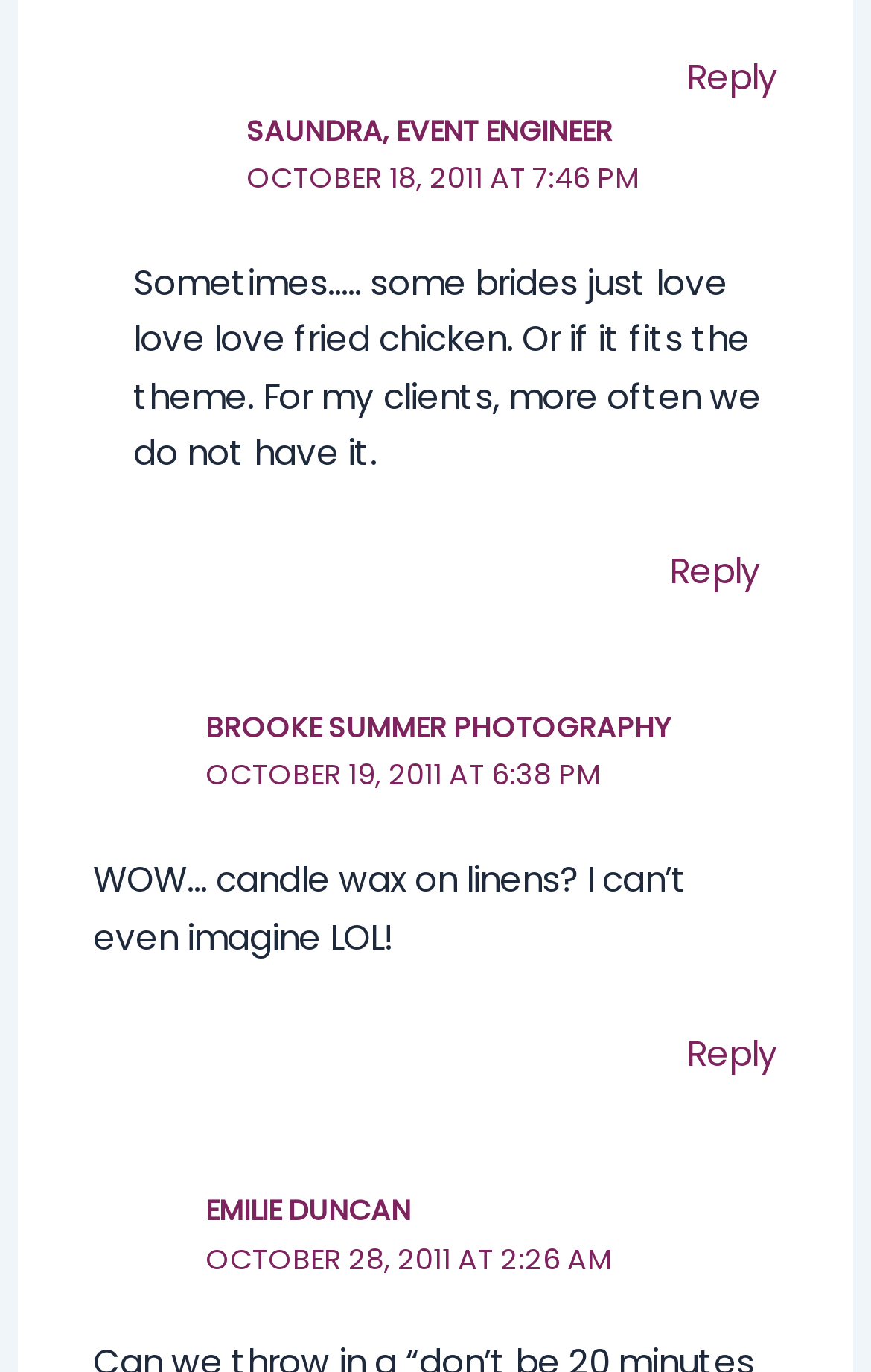Answer the following inquiry with a single word or phrase:
What is the date of the second comment?

October 19, 2011